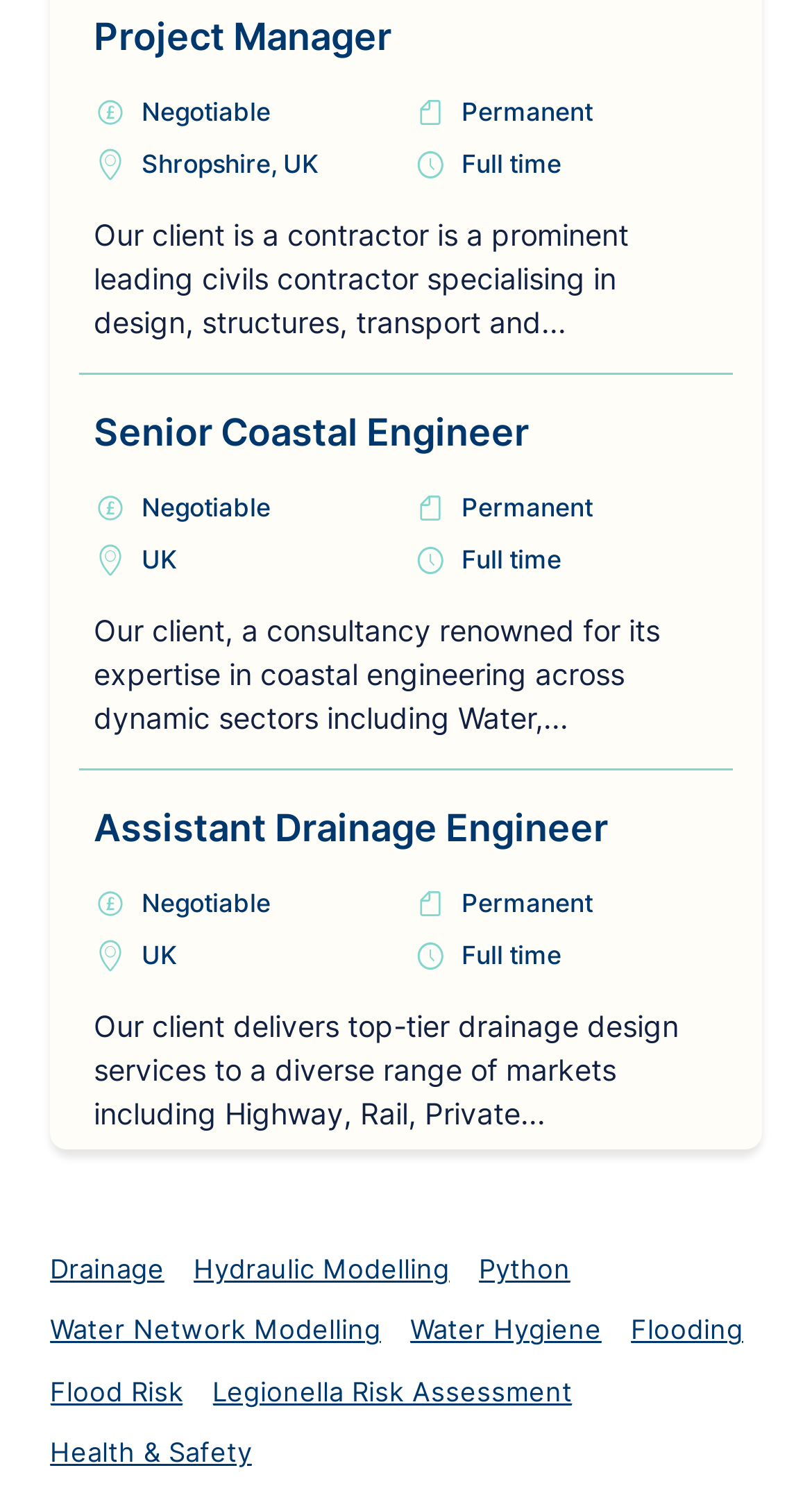Using a single word or phrase, answer the following question: 
What is the salary range for the Assistant Drainage Engineer job?

Negotiable